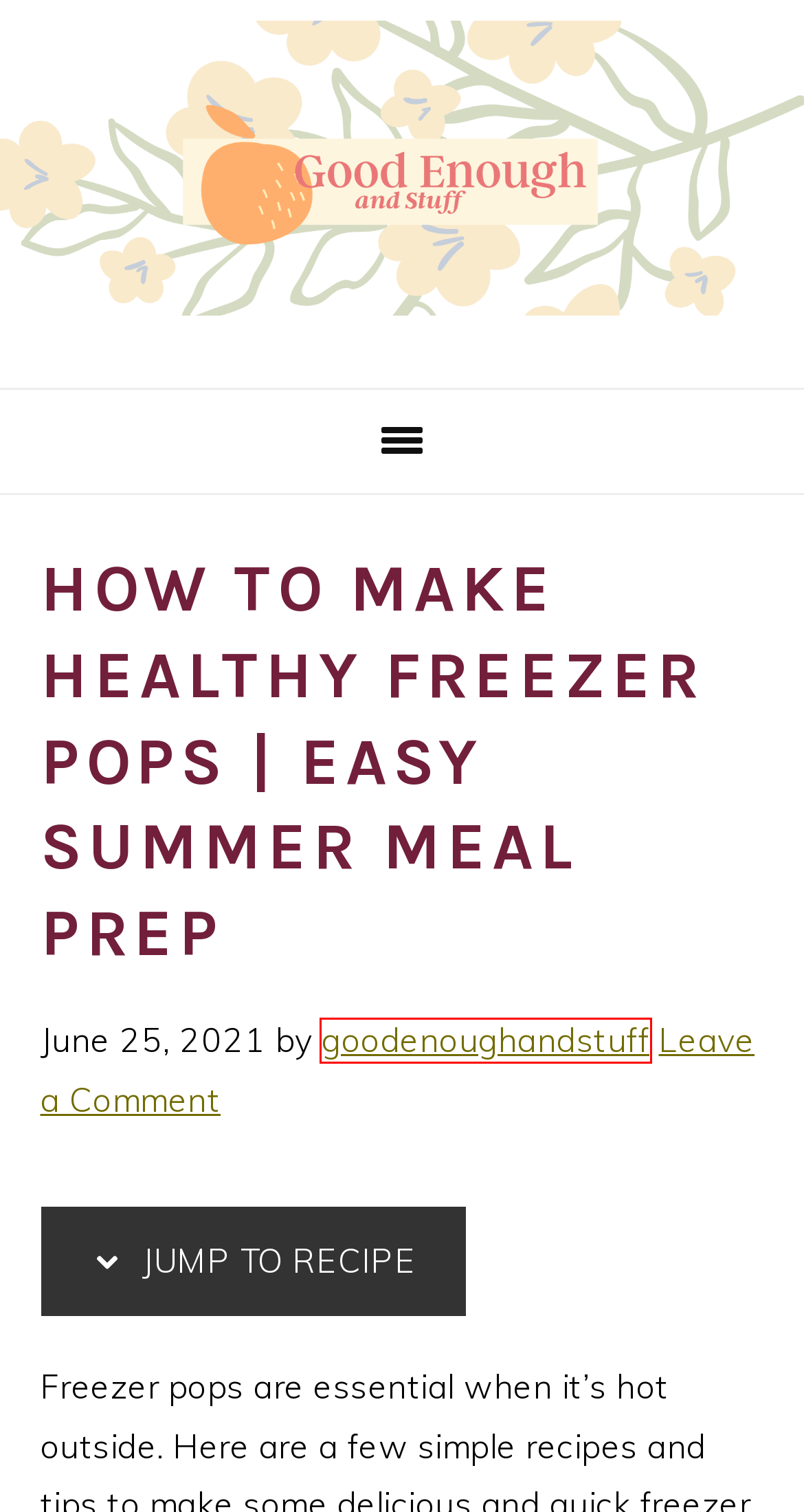A screenshot of a webpage is given with a red bounding box around a UI element. Choose the description that best matches the new webpage shown after clicking the element within the red bounding box. Here are the candidates:
A. Hello, I'm Jessica! - Good Enough And Stuff
B. Beautiful! Quick and Easy Underskirt in Under an Hour! - Good Enough And Stuff
C. The Best Magic Bars | Only 5 Ingredients! So Simple. - Good Enough And Stuff
D. Free email sign up forms & templates for online creators - ConvertKit
E. meal prep Archives - Good Enough And Stuff
F. Good Enough And Stuff - Easy Meals, Craft Grazing, and a Happy Home
G. goodenoughandstuff, Author at Good Enough And Stuff
H. The Best Apple Pie Filling with Fuji Apples - Good Enough And Stuff

G